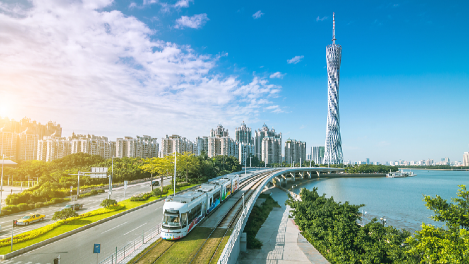Capture every detail in the image and describe it fully.

The image showcases a vibrant urban landscape, featuring a modern tram gliding along a curved elevated track. In the background, the iconic Canton Tower rises prominently against a clear blue sky, a symbol of Guangzhou's skyline. The foreground includes well-maintained greenery alongside the tram line, creating a pleasant contrast to the urban structures. Sleek high-rise buildings line the waterfront, suggesting a bustling metropolitan environment. This picturesque scene highlights both the innovative transportation system and the architectural beauty that characterizes this dynamic Chinese city.